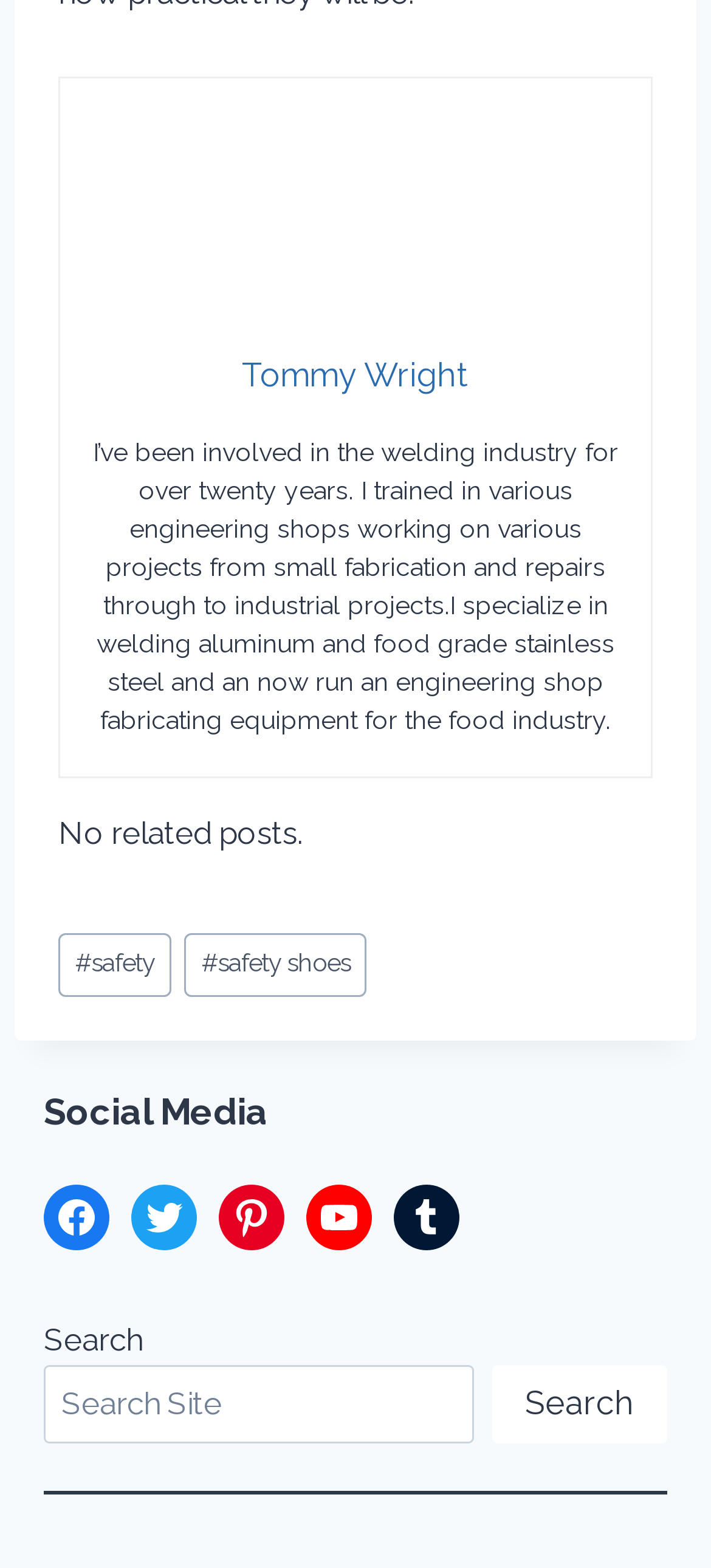Please determine the bounding box coordinates of the clickable area required to carry out the following instruction: "read about safety". The coordinates must be four float numbers between 0 and 1, represented as [left, top, right, bottom].

[0.082, 0.595, 0.242, 0.635]